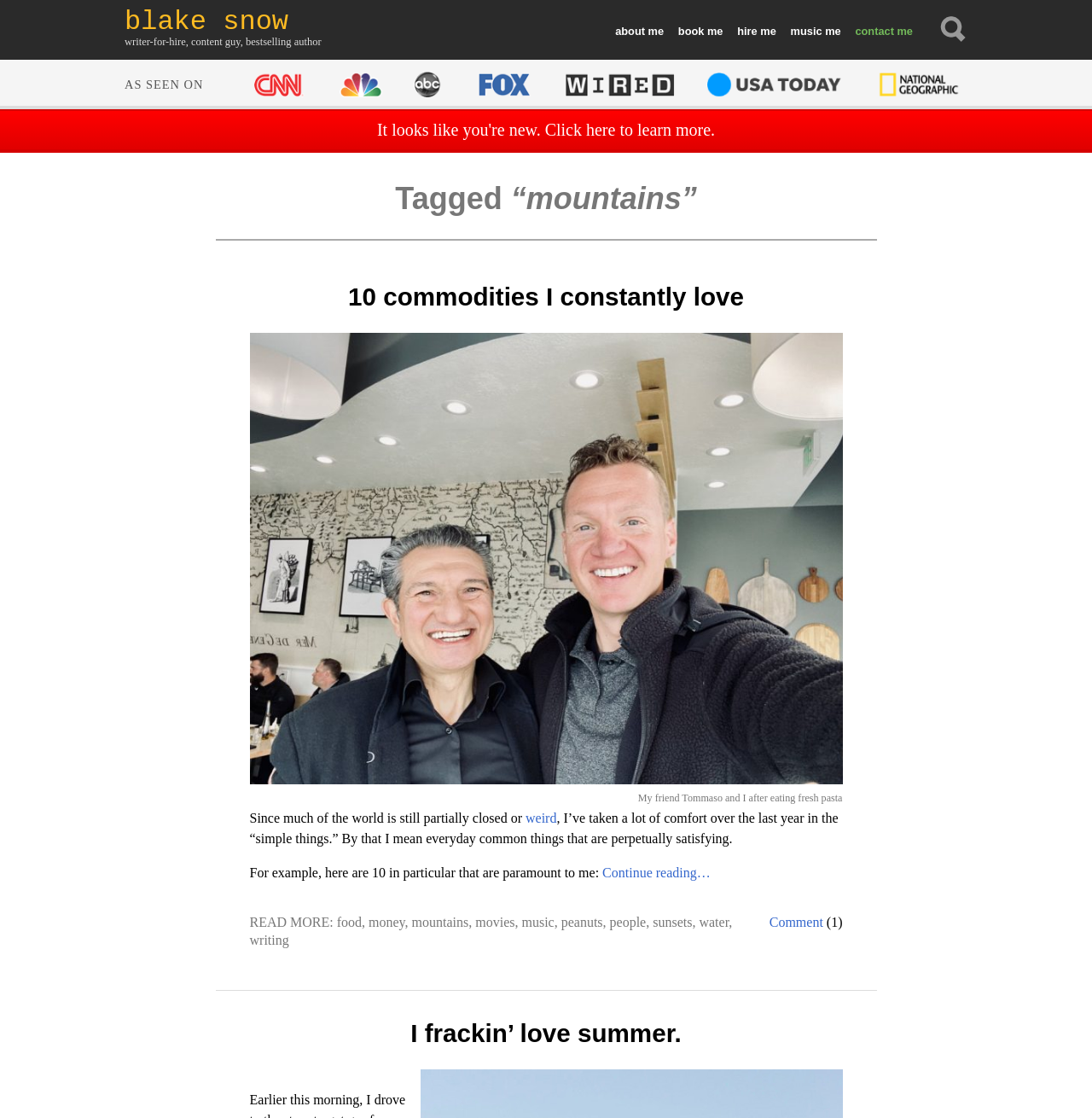Locate the coordinates of the bounding box for the clickable region that fulfills this instruction: "Click on the 'Contact me' link".

[0.778, 0.019, 0.836, 0.038]